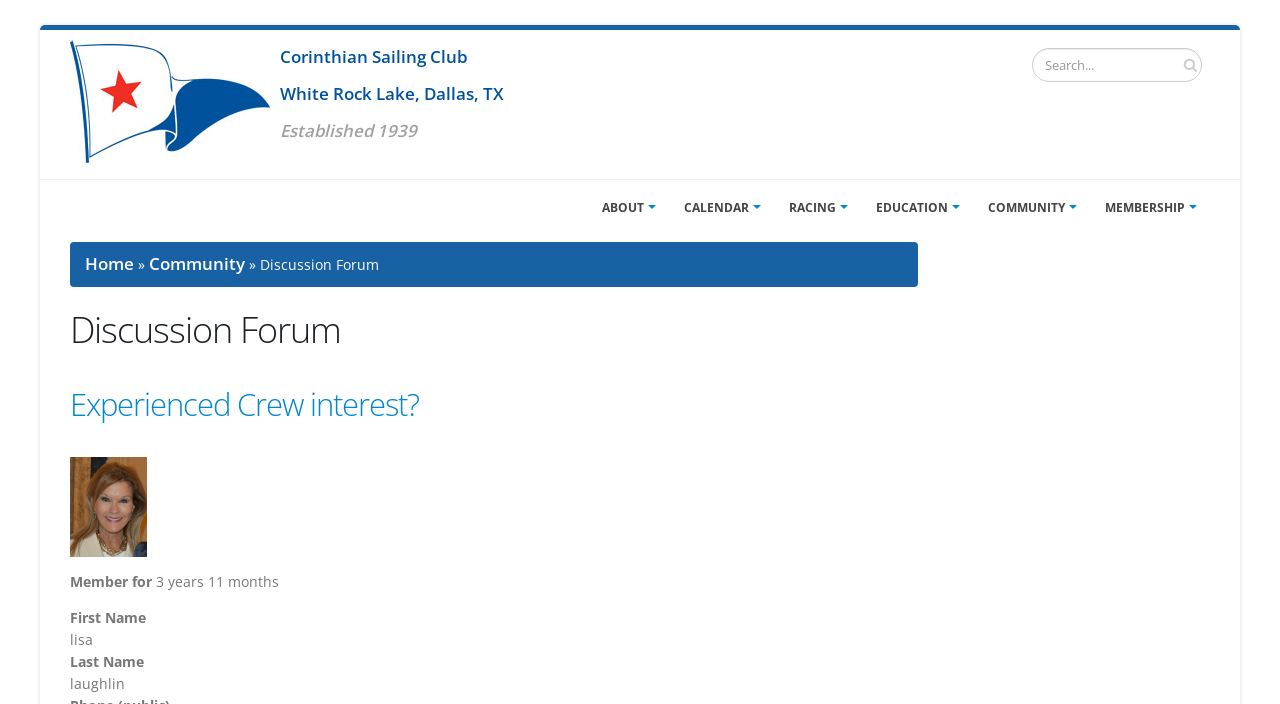Provide your answer in one word or a succinct phrase for the question: 
What is the first name of user Lisall?

lisa